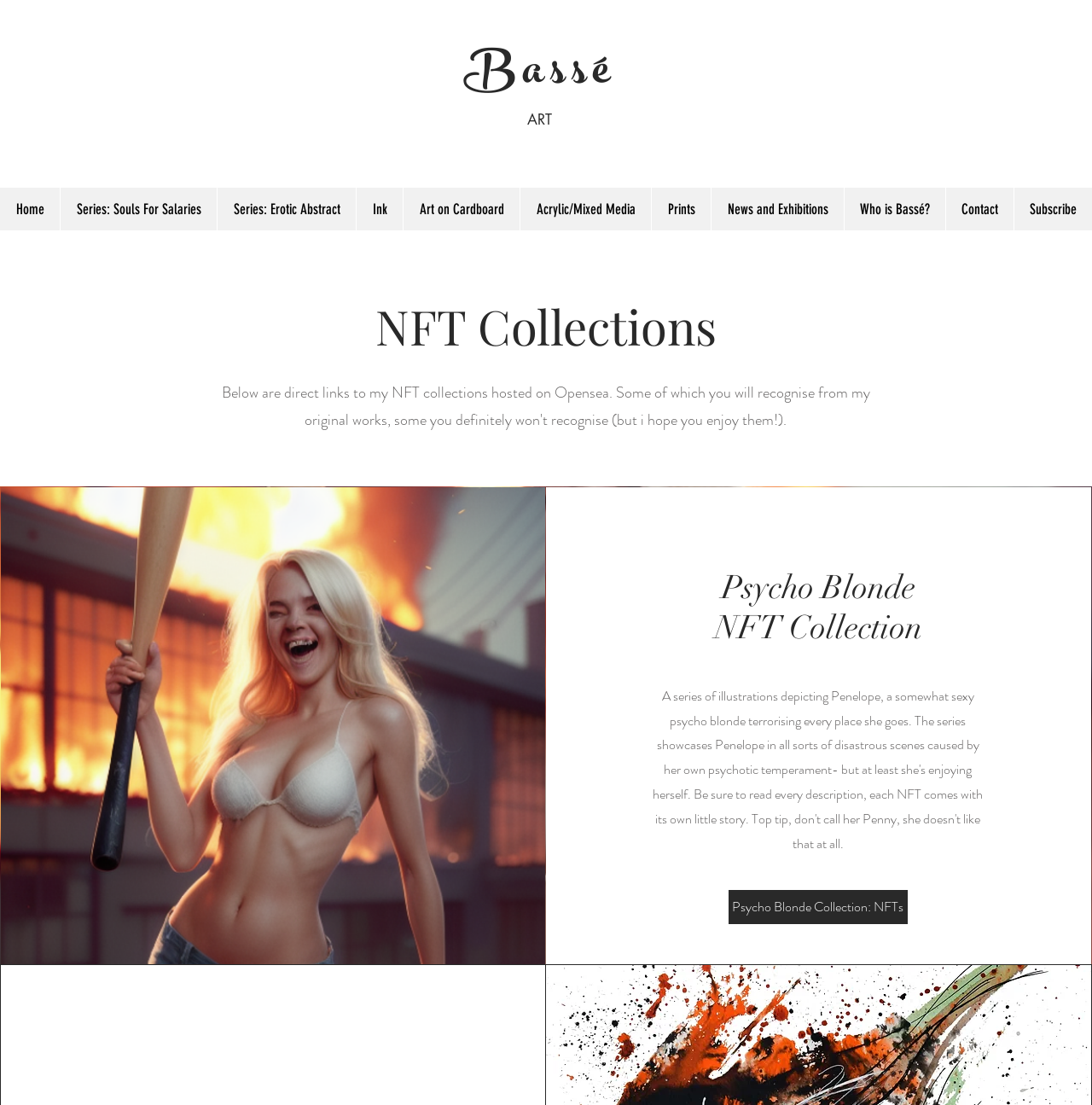Locate the bounding box coordinates of the area where you should click to accomplish the instruction: "click on Bassé".

[0.143, 0.002, 0.845, 0.112]